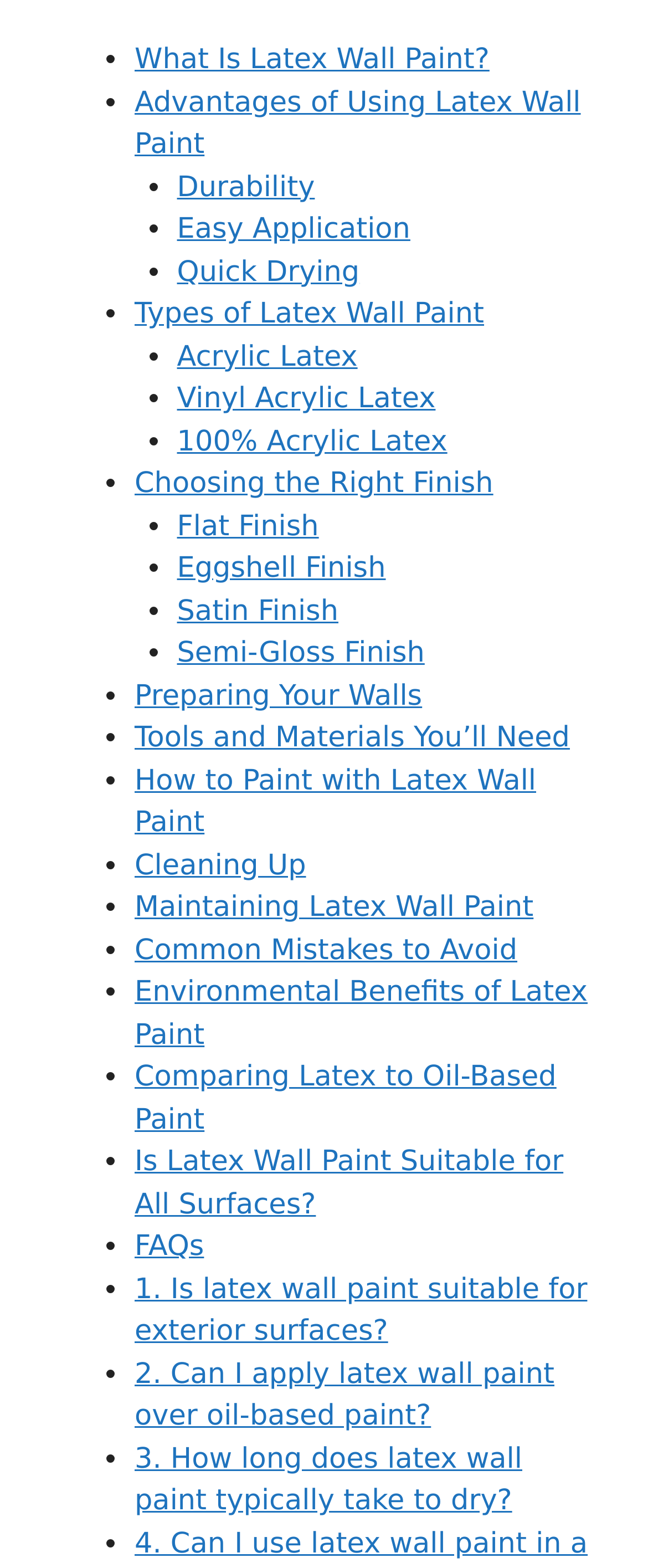Determine the bounding box coordinates of the clickable region to execute the instruction: "click on RANDOM link". The coordinates should be four float numbers between 0 and 1, denoted as [left, top, right, bottom].

None